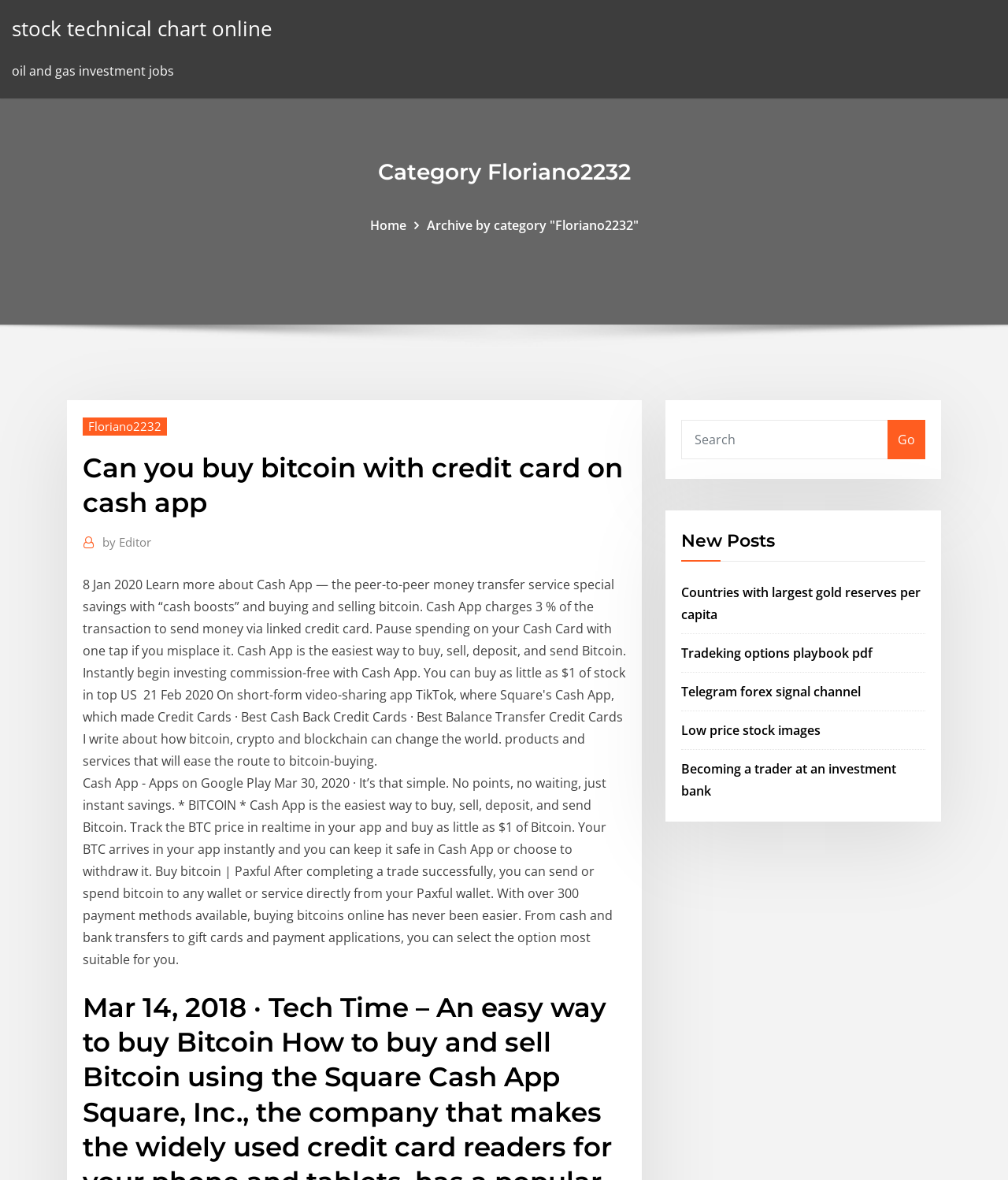What is the purpose of the 'Go' button?
Give a one-word or short phrase answer based on the image.

To search